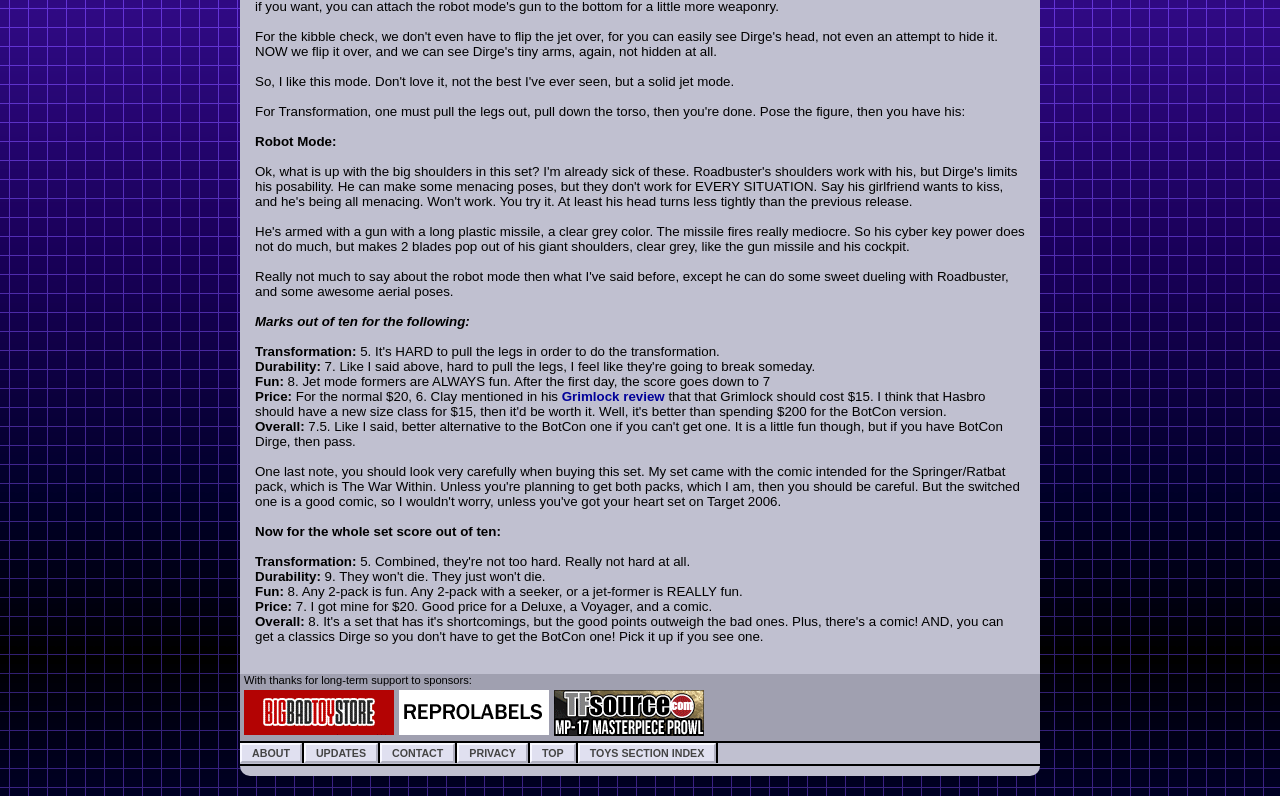Give a one-word or one-phrase response to the question:
How many categories are used to rate a product?

5